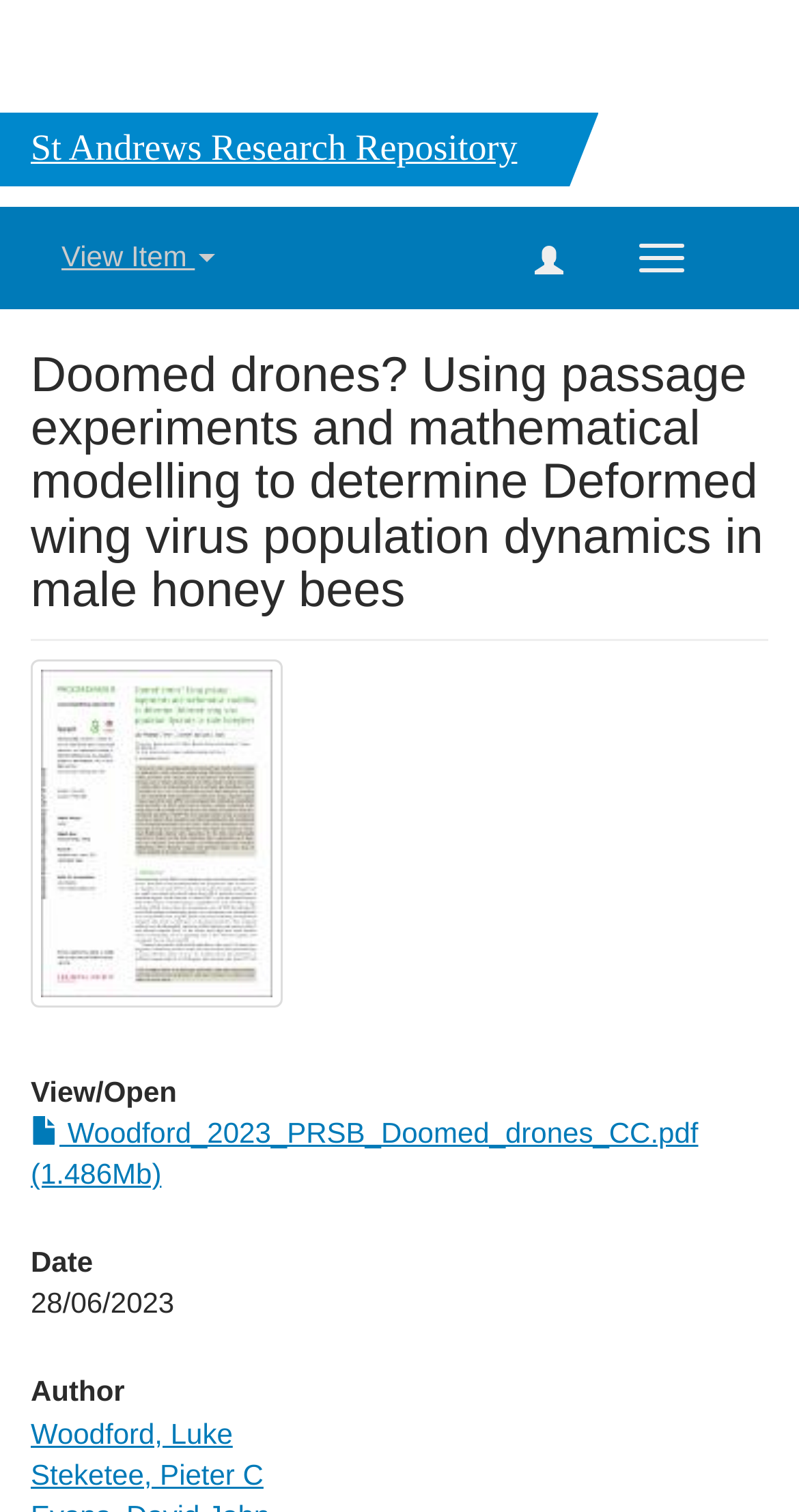What is the date of the publication?
Please answer the question with a detailed response using the information from the screenshot.

I found the answer by looking at the static text element with the text '28/06/2023' which is located under the 'Date' heading, suggesting that this is the date of the publication.